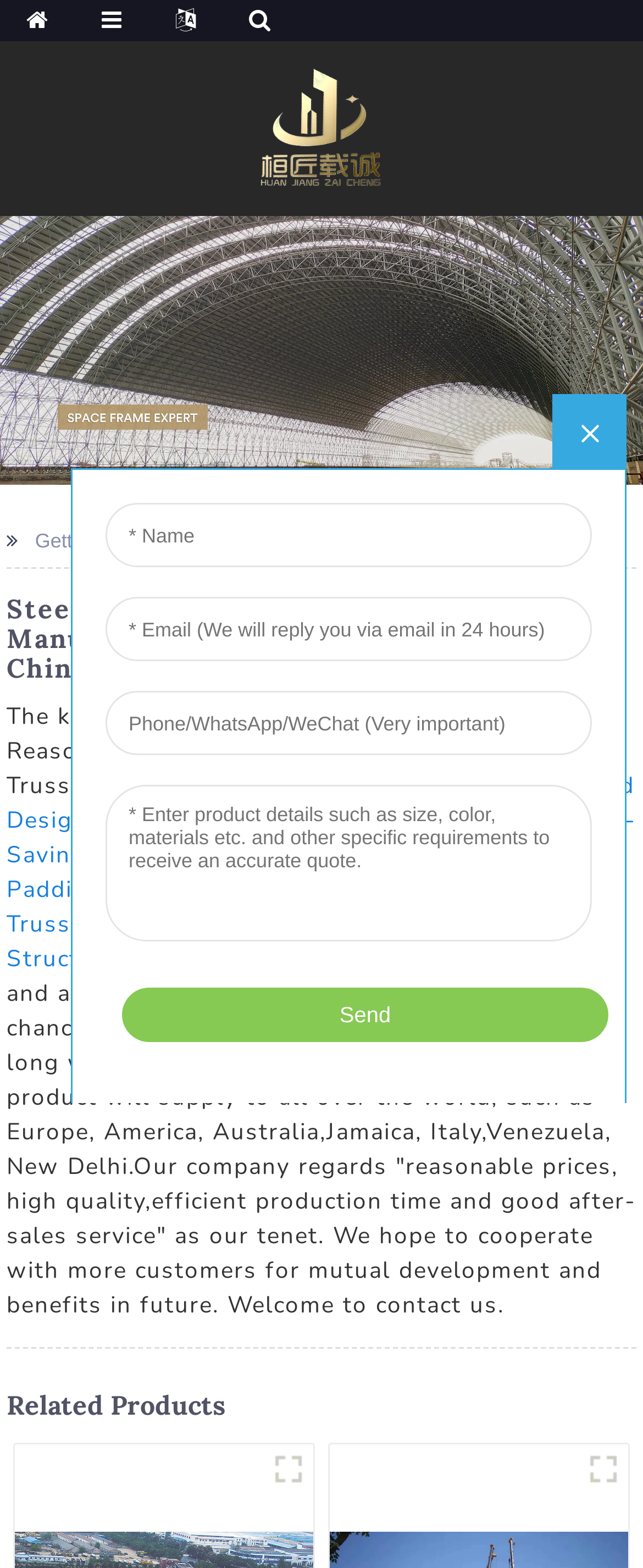Determine the bounding box coordinates in the format (top-left x, top-left y, bottom-right x, bottom-right y). Ensure all values are floating point numbers between 0 and 1. Identify the bounding box of the UI element described by: title="Steel structure truss tower (3)"

[0.9, 0.921, 0.977, 0.952]